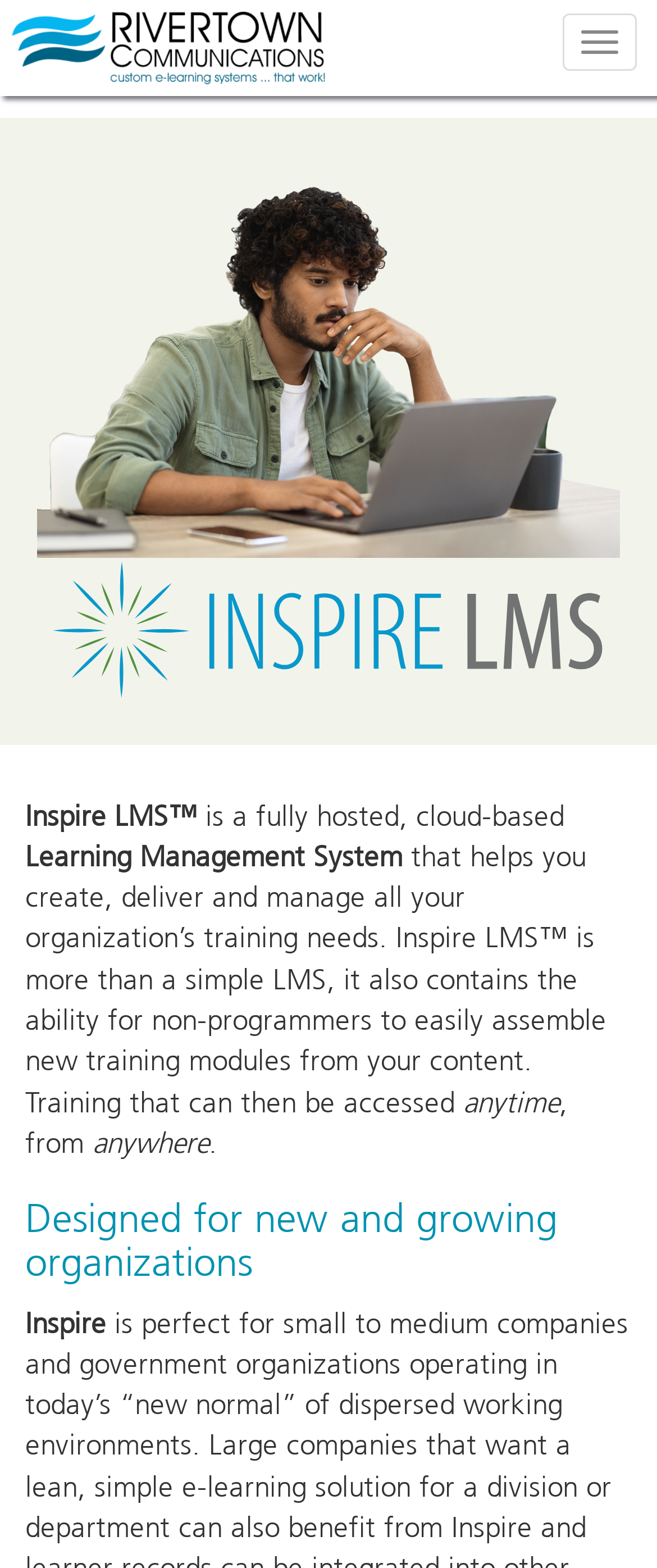What type of organizations is Inspire LMS designed for?
Look at the screenshot and provide an in-depth answer.

The type of organizations Inspire LMS is designed for can be found in the heading element with the text 'Designed for new and growing organizations' at coordinates [0.038, 0.763, 0.962, 0.82].